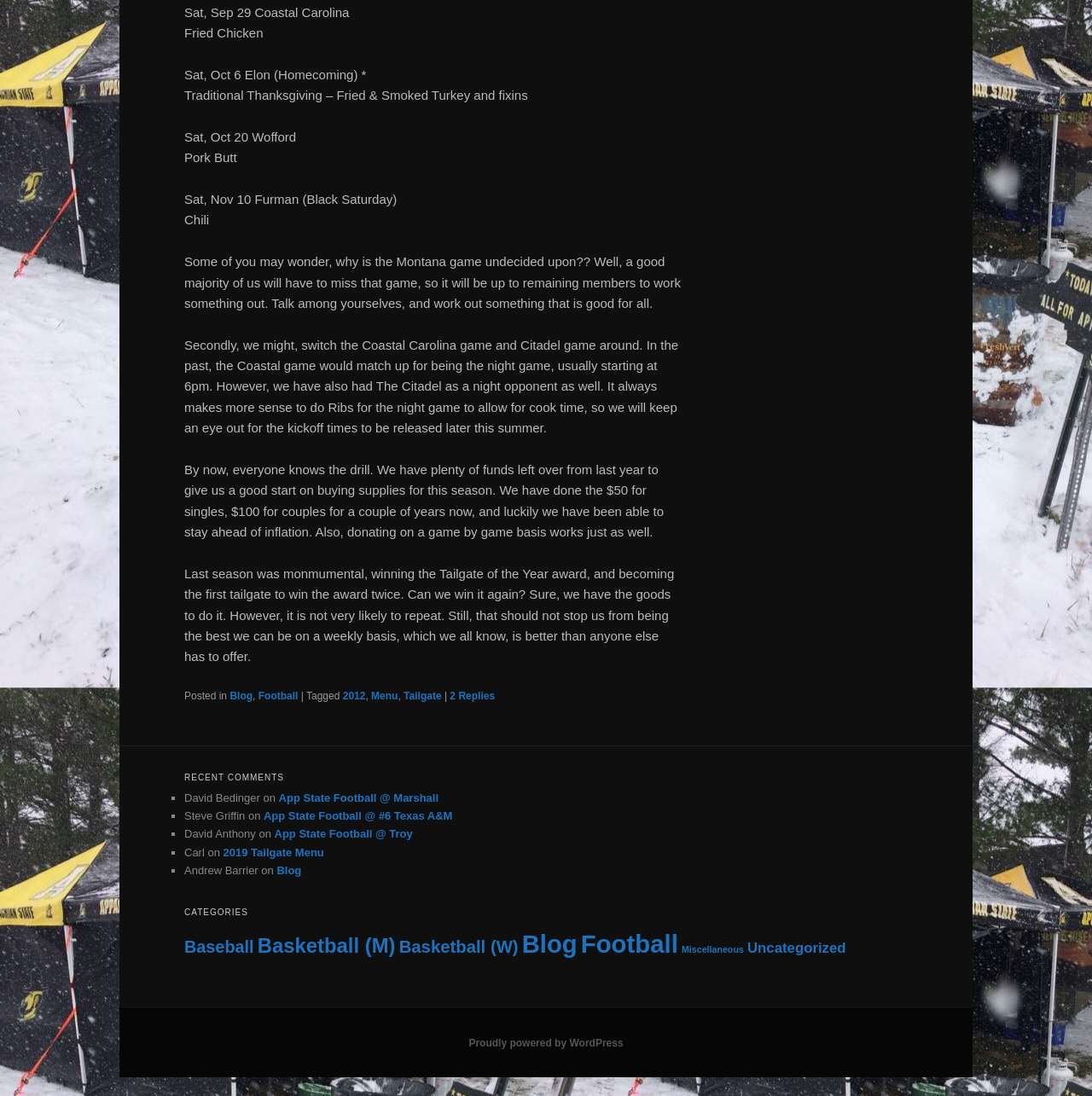Provide the bounding box coordinates for the specified HTML element described in this description: "Blog". The coordinates should be four float numbers ranging from 0 to 1, in the format [left, top, right, bottom].

[0.253, 0.788, 0.276, 0.8]